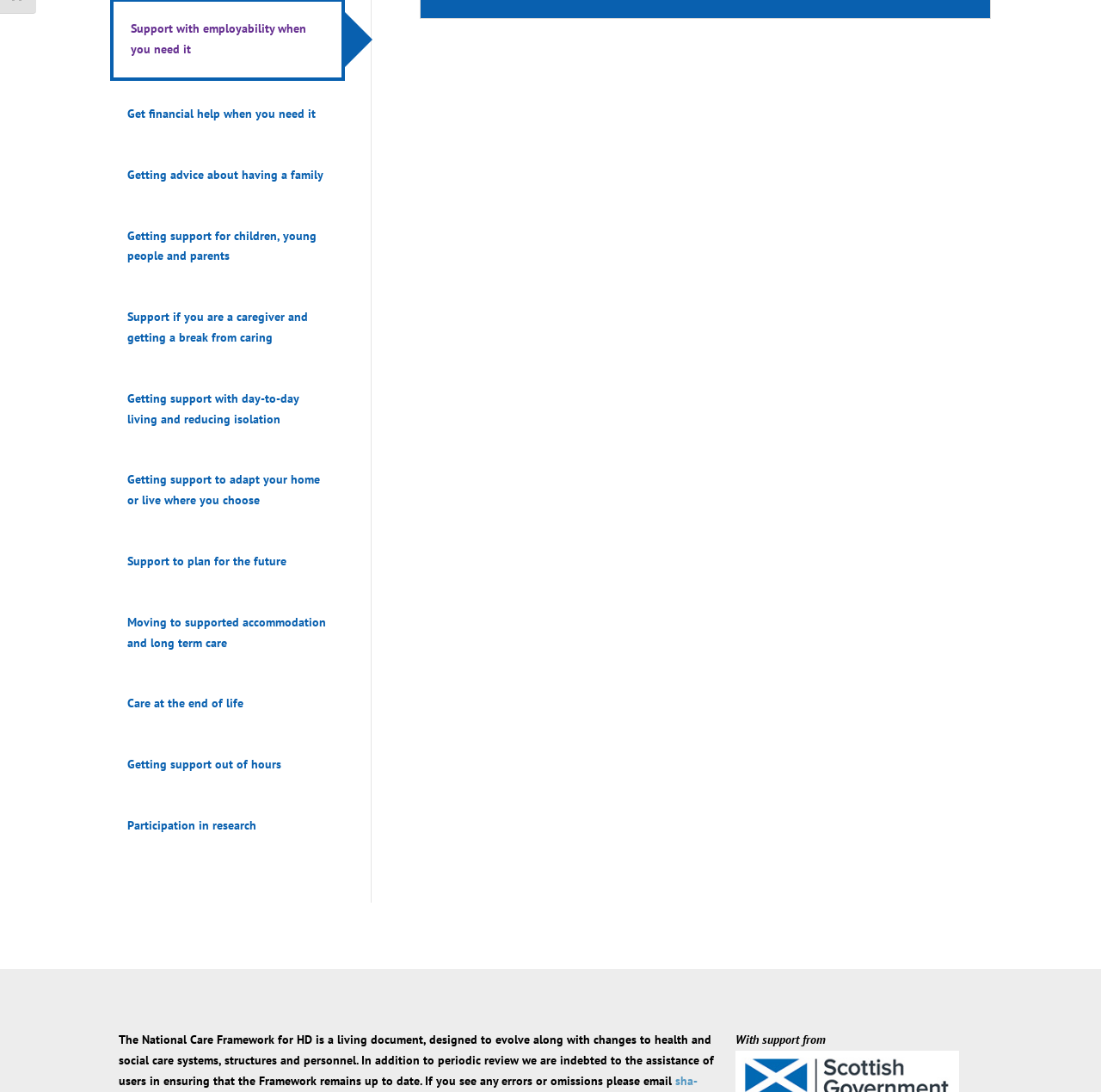Provide the bounding box coordinates of the HTML element described by the text: "Getting support out of hours". The coordinates should be in the format [left, top, right, bottom] with values between 0 and 1.

[0.116, 0.693, 0.255, 0.707]